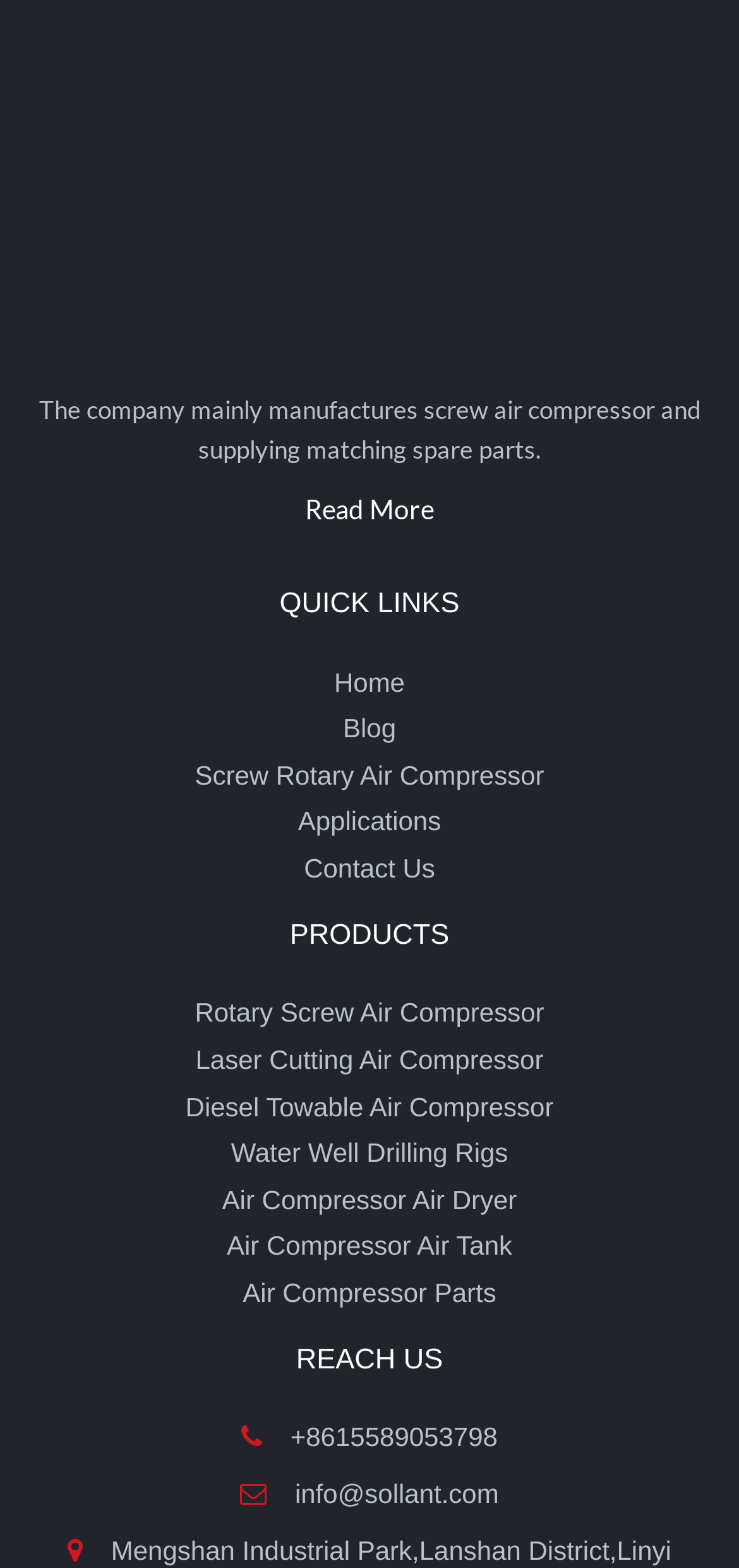Please answer the following question using a single word or phrase: 
What is the company's email address?

info@sollant.com